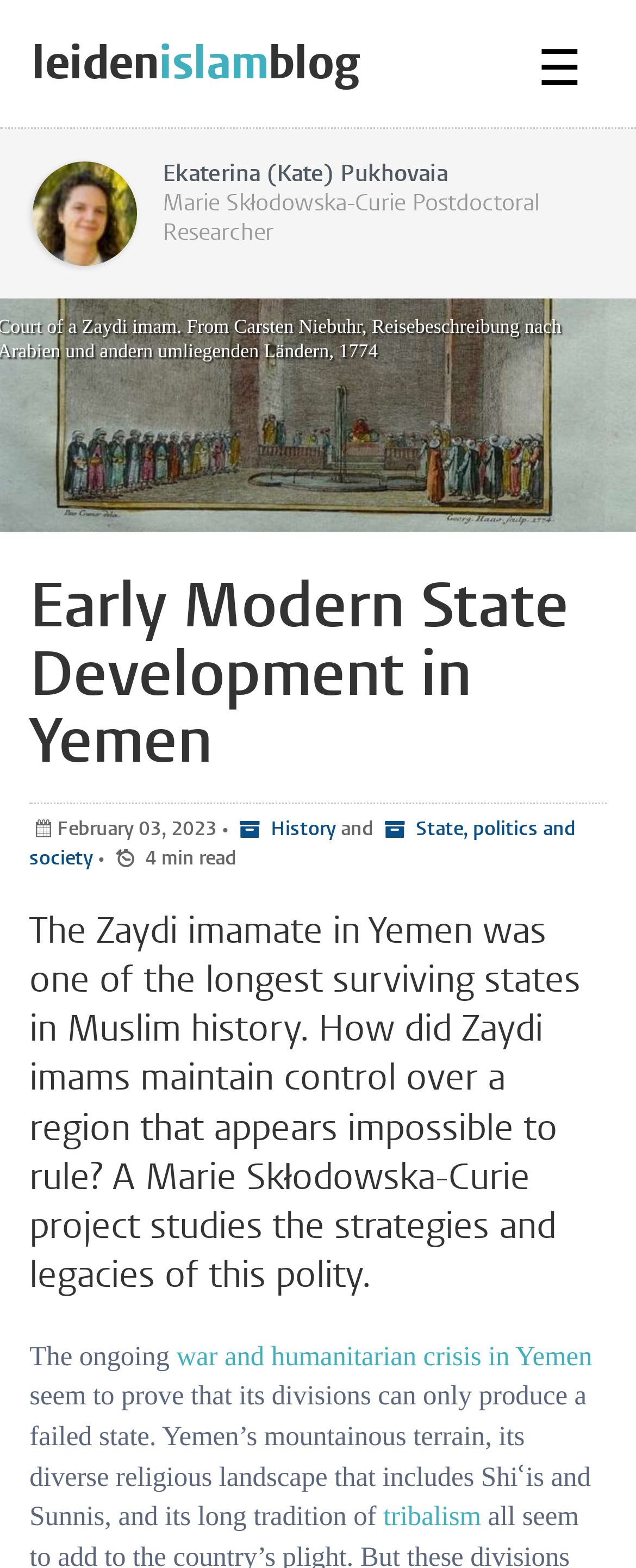Describe in detail what you see on the webpage.

The webpage is about the Leiden Islam Blog, specifically an article titled "Early Modern State Development in Yemen". At the top, there is a heading "leidenislamblog" with a link to the blog's homepage. Next to it, there is an icon represented by "☰". 

Below the heading, there is a figure with an image of Ekaterina (Kate) Pukhovaia, a Marie Skłodowska-Curie Postdoctoral Researcher, accompanied by her title. 

The main article starts with a heading "Ekaterina (Kate) Pukhovaia" followed by the title "Early Modern State Development in Yemen". The article is dated February 03, 2023, and is categorized under "History" and "State, politics and society". The estimated reading time is 4 minutes.

The article begins by introducing the Zaydi imamate in Yemen as one of the longest surviving states in Muslim history, and poses a question about how the Zaydi imams maintained control over the region. The text then explains that a Marie Skłodowska-Curie project studies the strategies and legacies of this polity.

The article continues to discuss the ongoing war and humanitarian crisis in Yemen, which seems to prove that the country's divisions can only produce a failed state. The text highlights Yemen's complex geography, diverse religious landscape, and long tradition of tribalism as contributing factors to its instability.